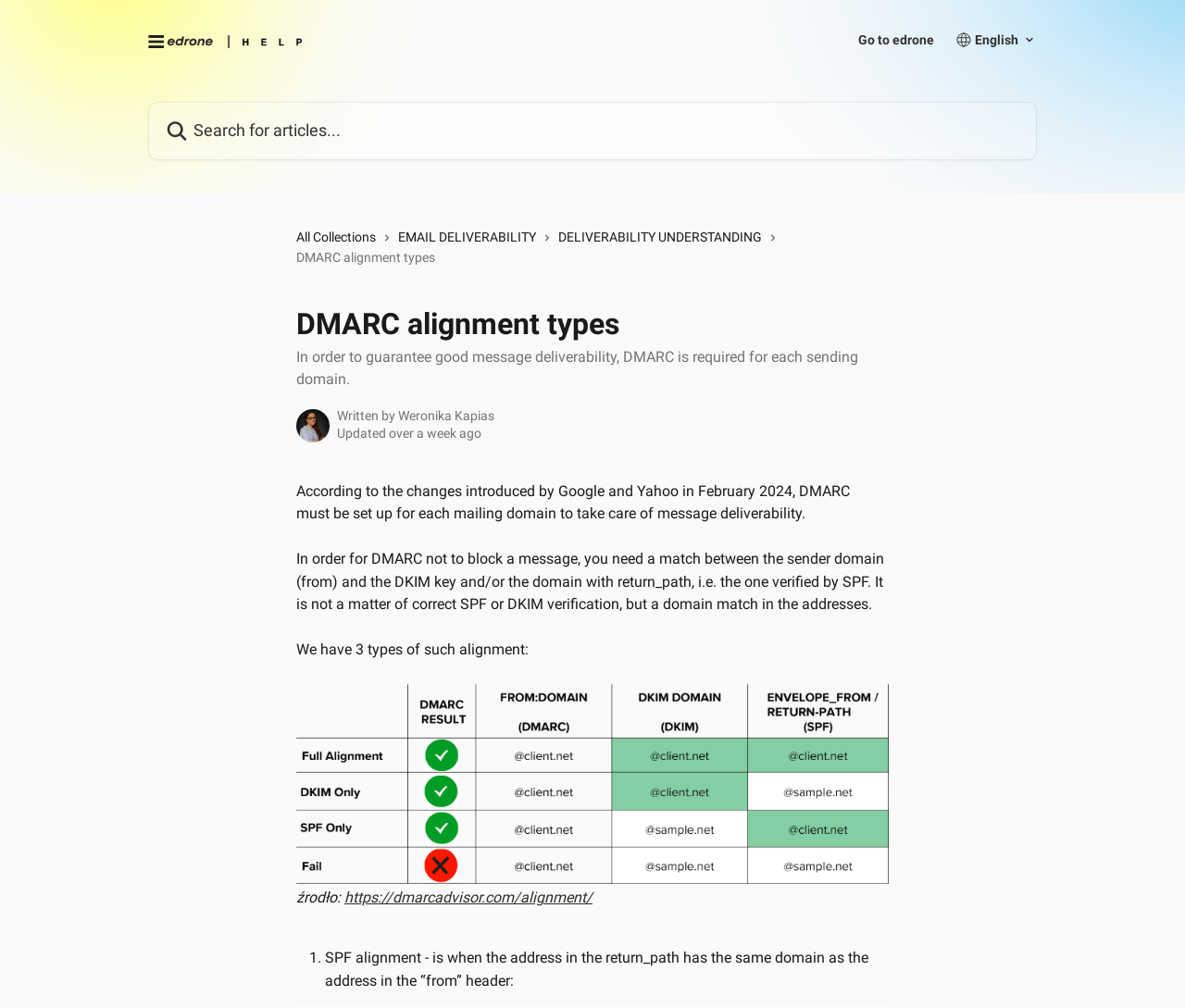Point out the bounding box coordinates of the section to click in order to follow this instruction: "Go to edrone".

[0.724, 0.033, 0.788, 0.046]